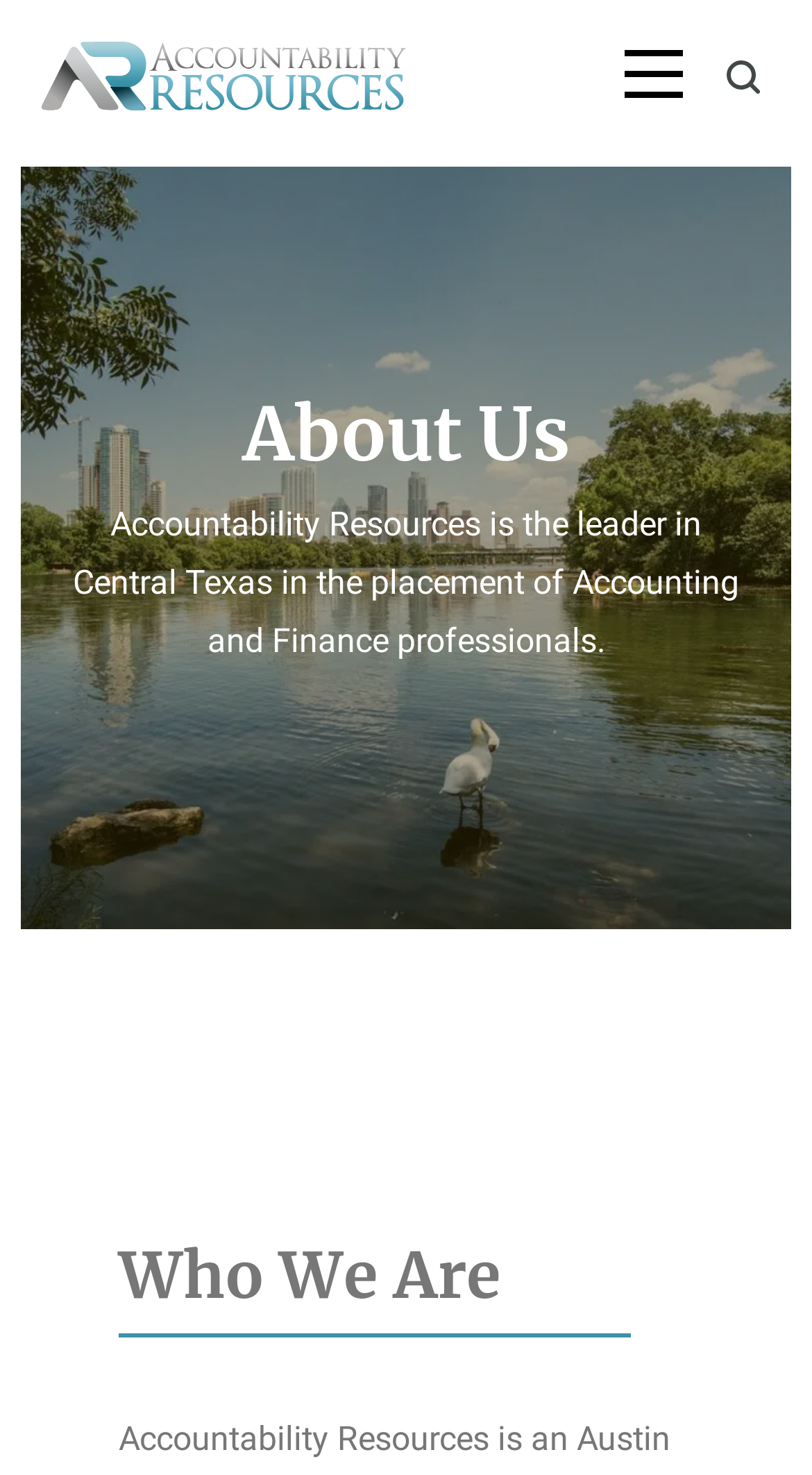What is the name of the company?
Answer with a single word or phrase, using the screenshot for reference.

Accountability Resources